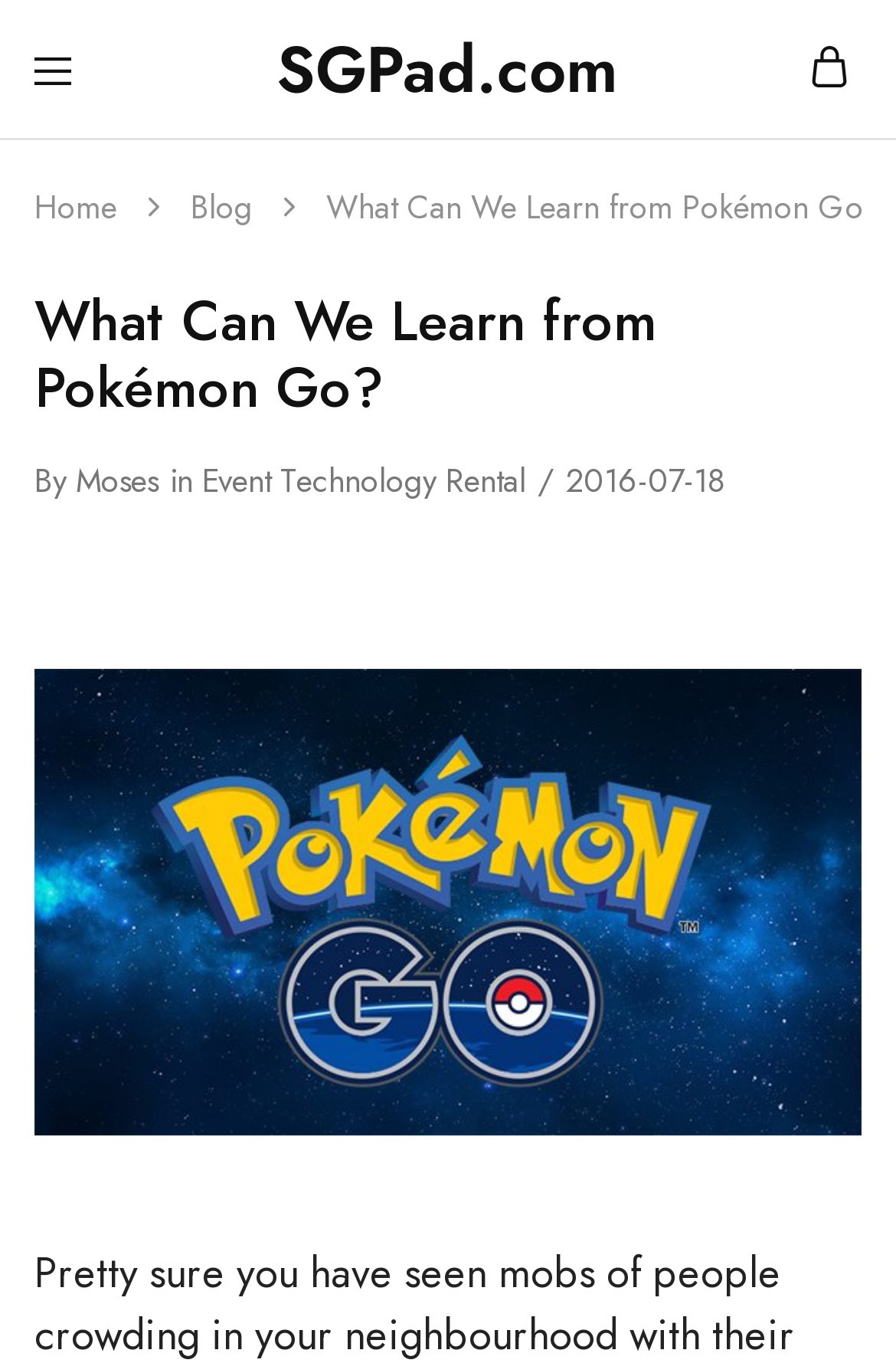Please determine the headline of the webpage and provide its content.

What Can We Learn from Pokémon Go?